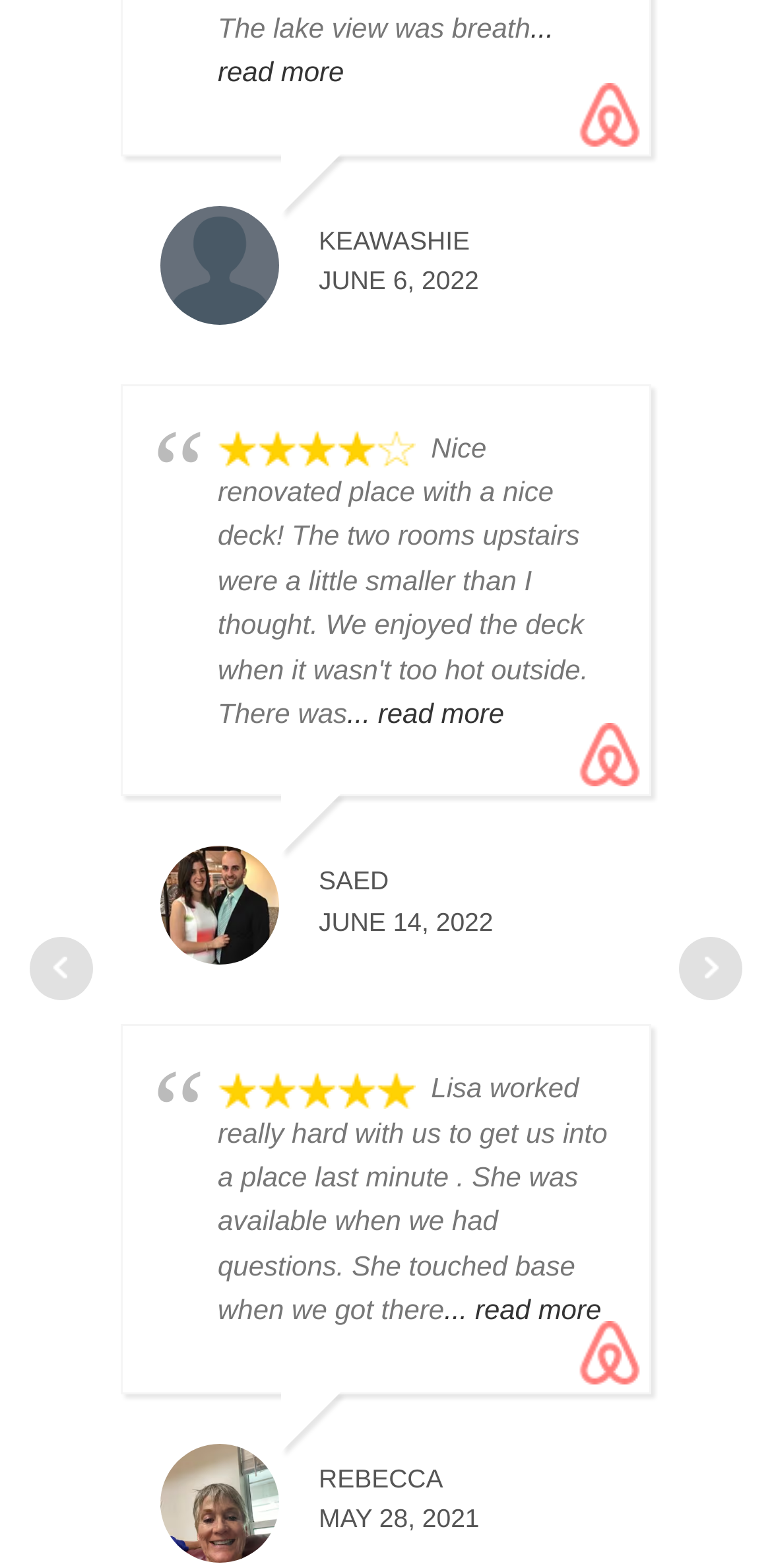Respond with a single word or phrase to the following question: How many navigation links are there at the bottom of the page?

2